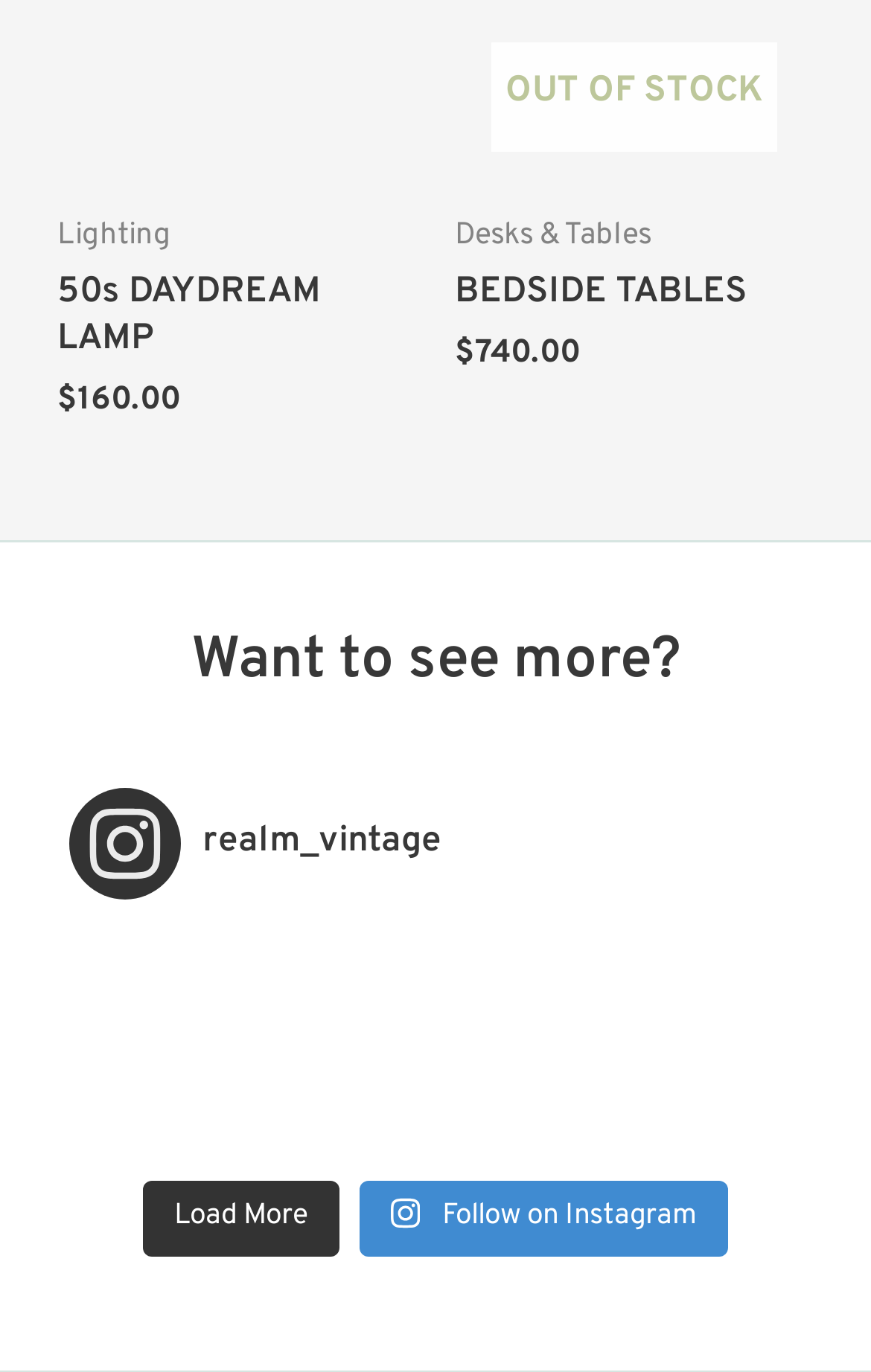Determine the bounding box coordinates for the clickable element to execute this instruction: "Click on HOME". Provide the coordinates as four float numbers between 0 and 1, i.e., [left, top, right, bottom].

None